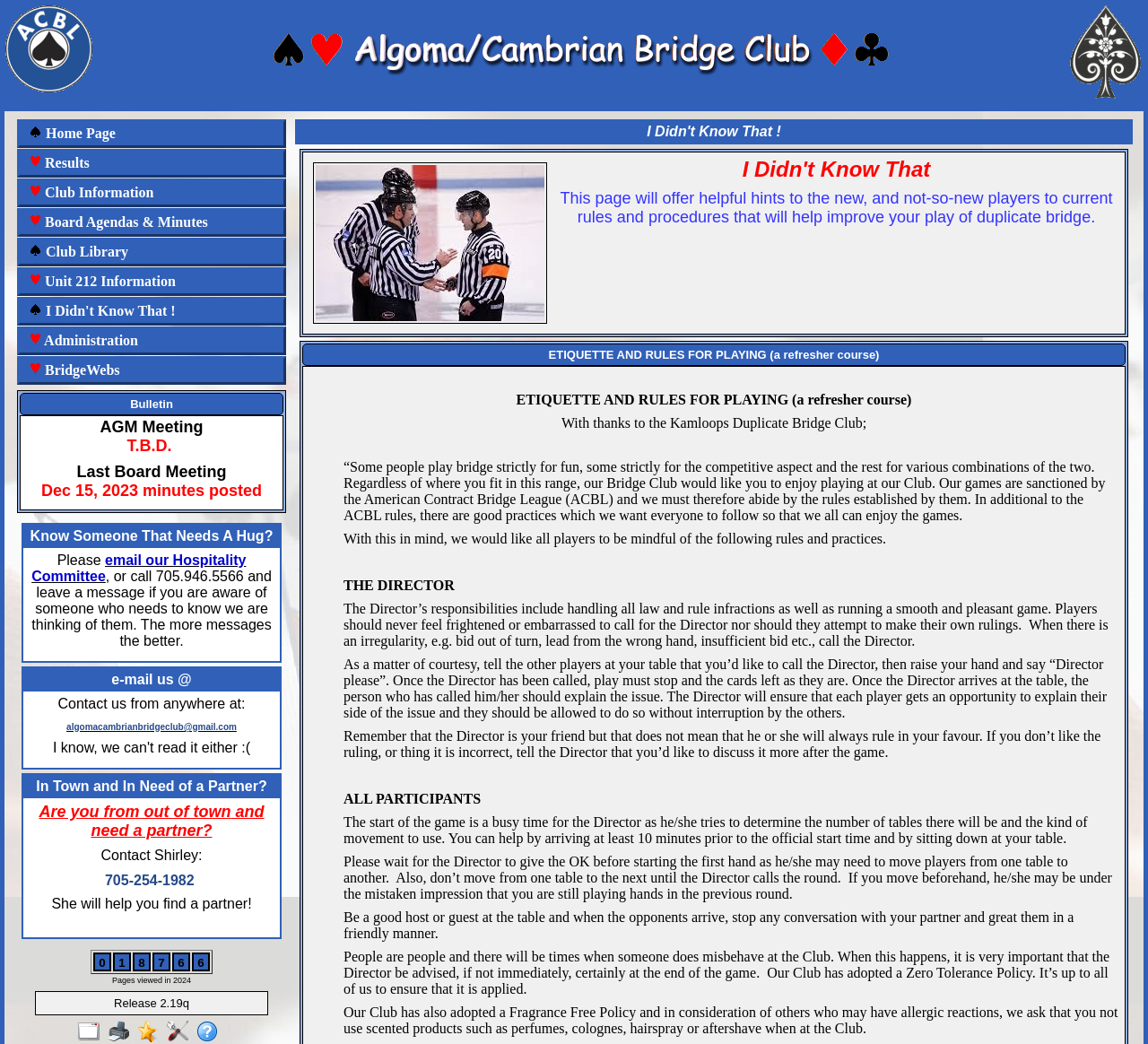What is the email address to contact the bridge club? Examine the screenshot and reply using just one word or a brief phrase.

algomacambrianbridgeclub@gmail.com